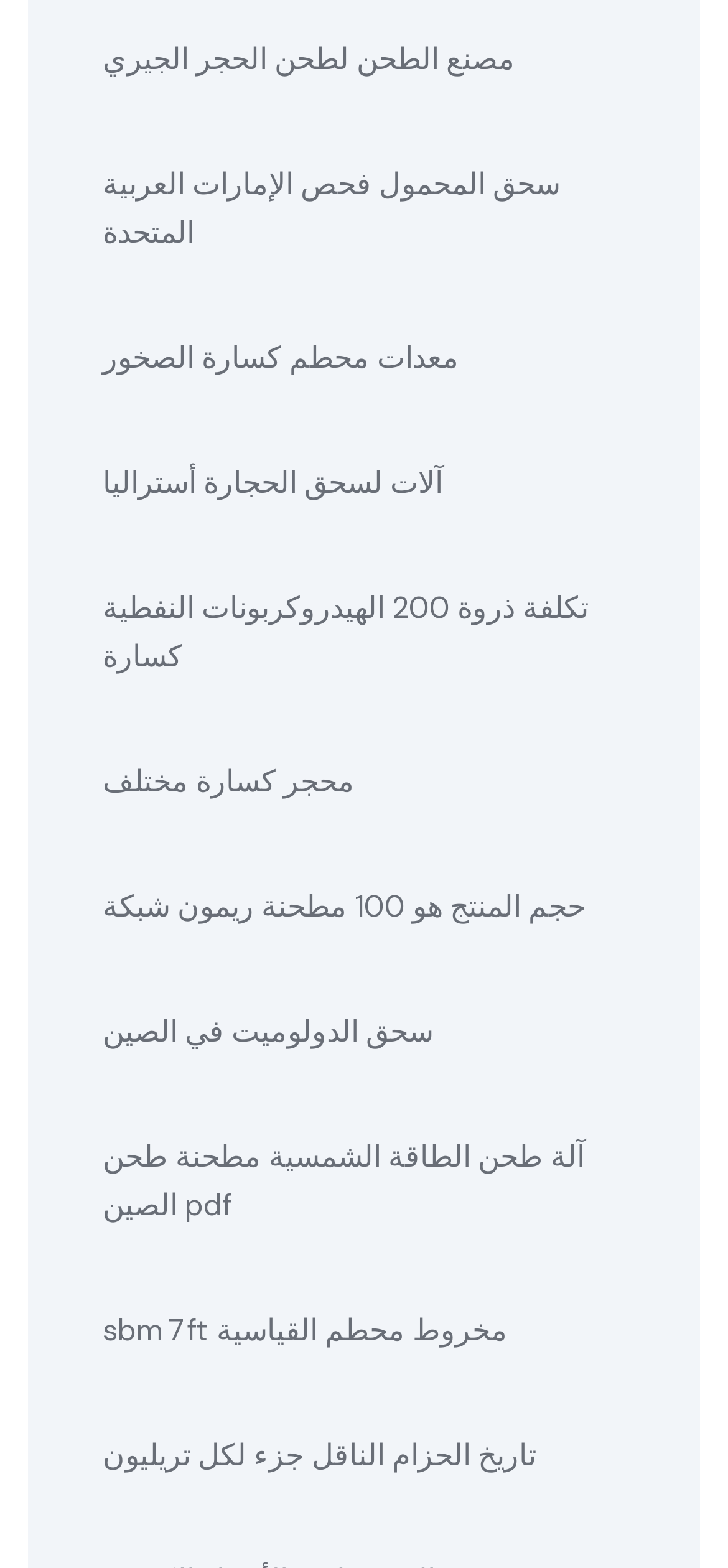Respond to the question below with a single word or phrase:
What is the last link on the webpage?

تاريخ الحزام الناقل جزء لكل تريليون